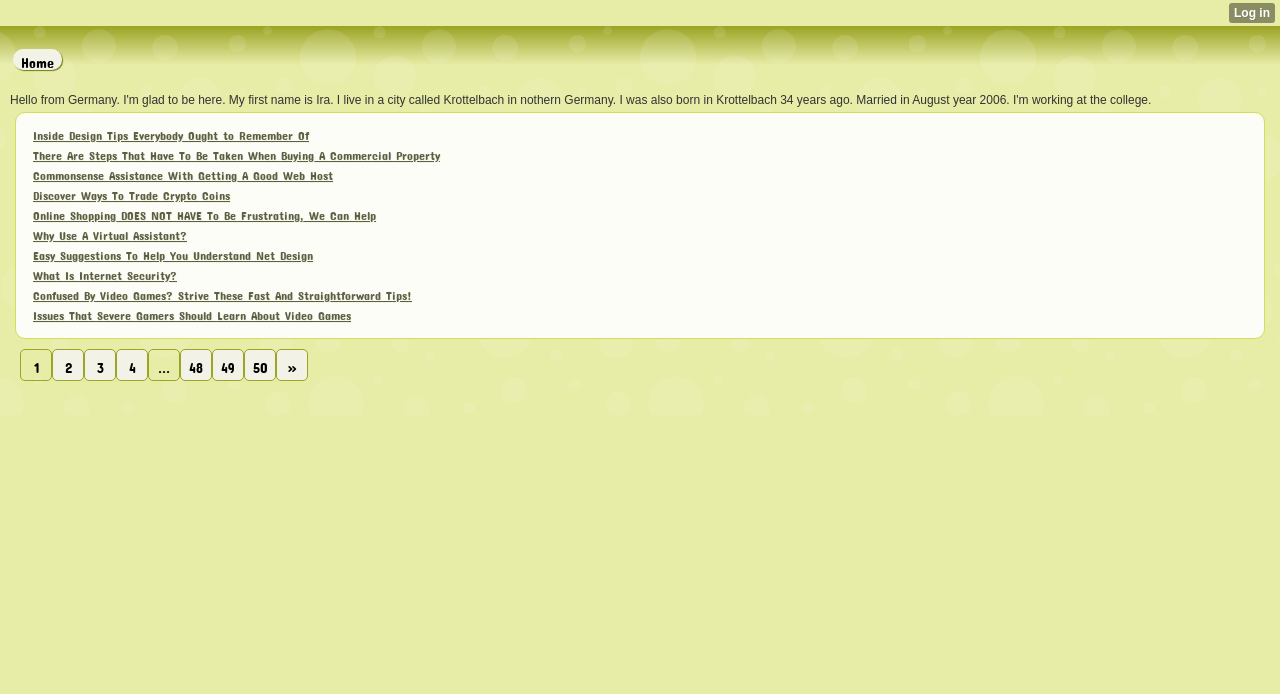What is the topic of the first link?
Please provide a detailed and comprehensive answer to the question.

I looked at the OCR text of the first link element and found that it says 'Home', which suggests that it is a link to the homepage of the website.